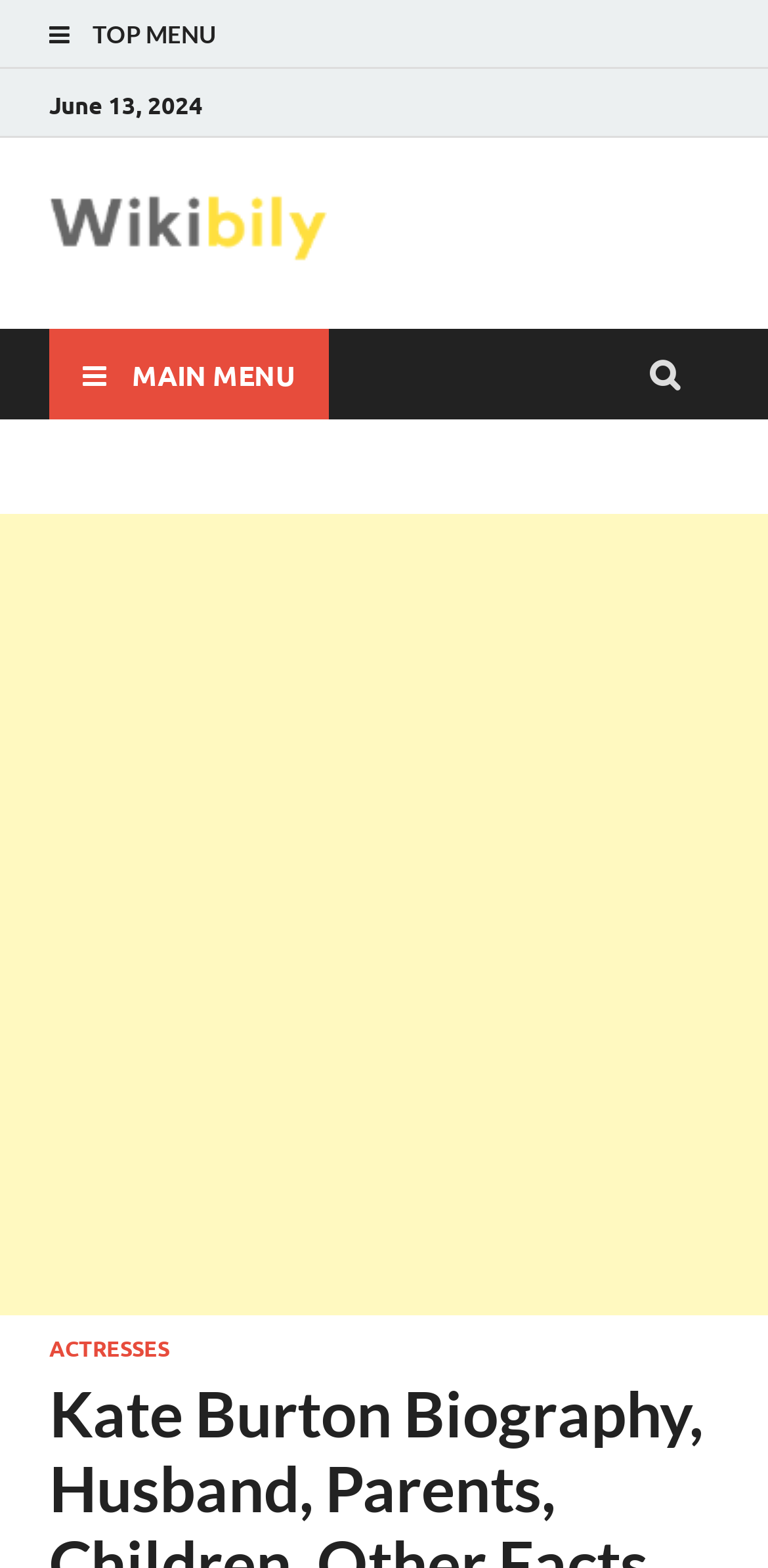Is the main menu expanded?
Can you provide an in-depth and detailed response to the question?

I found the state of the main menu by looking at the button element with the text ' MAIN MENU' which has an attribute 'expanded' set to 'False' and a bounding box coordinate of [0.064, 0.21, 0.428, 0.267].